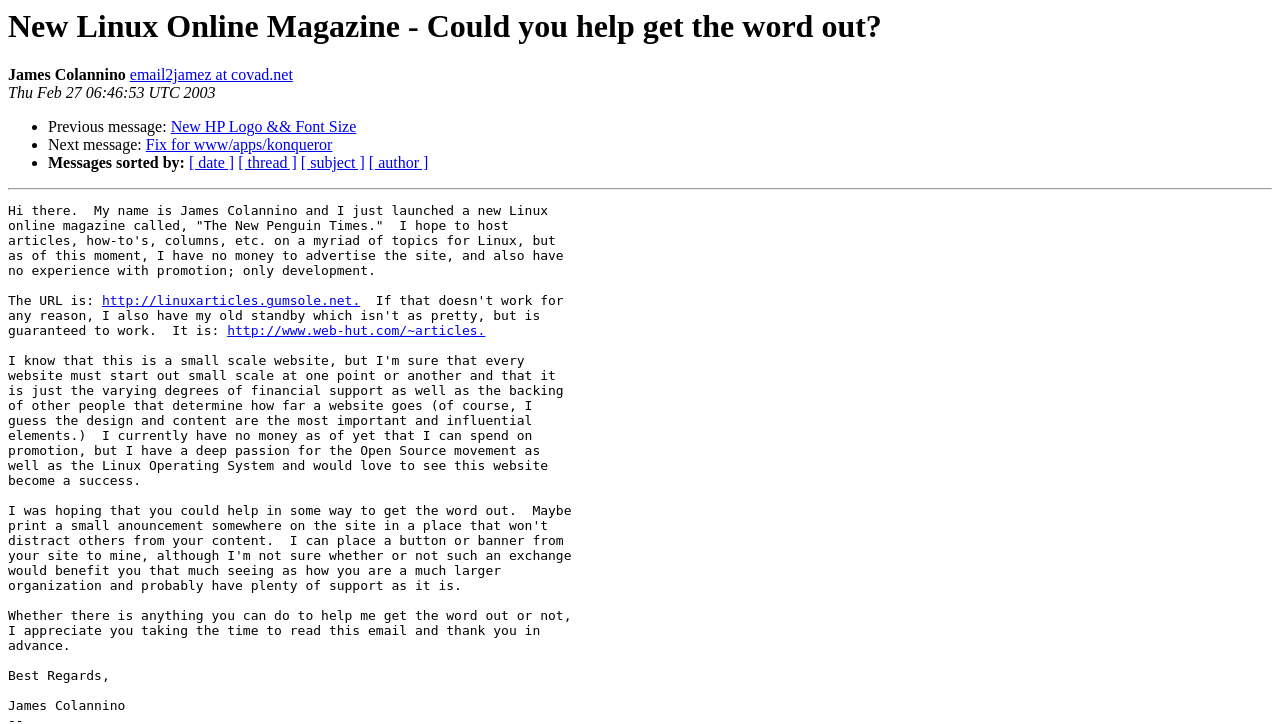Who is the author of the message?
Based on the screenshot, provide your answer in one word or phrase.

James Colannino